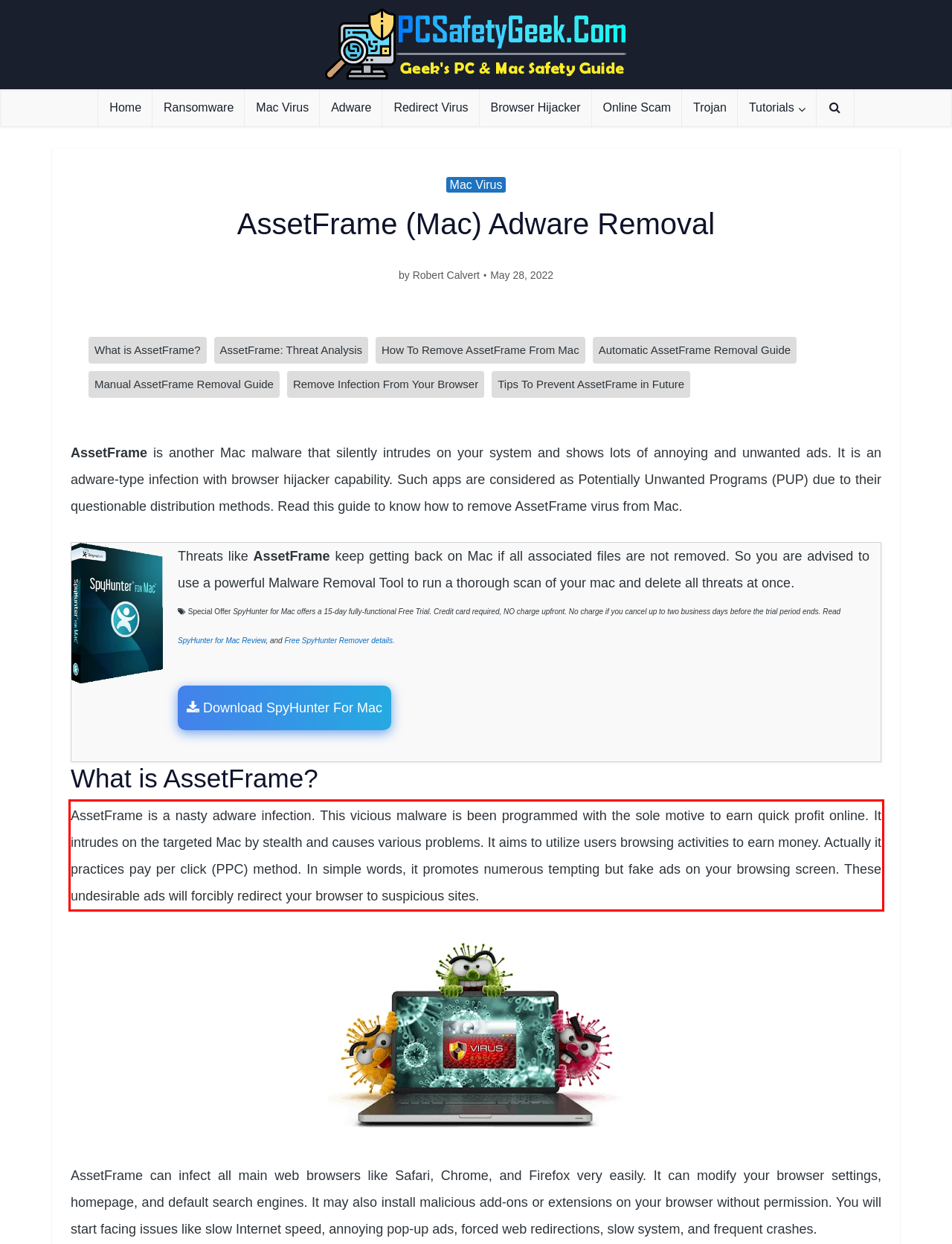Please perform OCR on the UI element surrounded by the red bounding box in the given webpage screenshot and extract its text content.

AssetFrame is a nasty adware infection. This vicious malware is been programmed with the sole motive to earn quick profit online. It intrudes on the targeted Mac by stealth and causes various problems. It aims to utilize users browsing activities to earn money. Actually it practices pay per click (PPC) method. In simple words, it promotes numerous tempting but fake ads on your browsing screen. These undesirable ads will forcibly redirect your browser to suspicious sites.